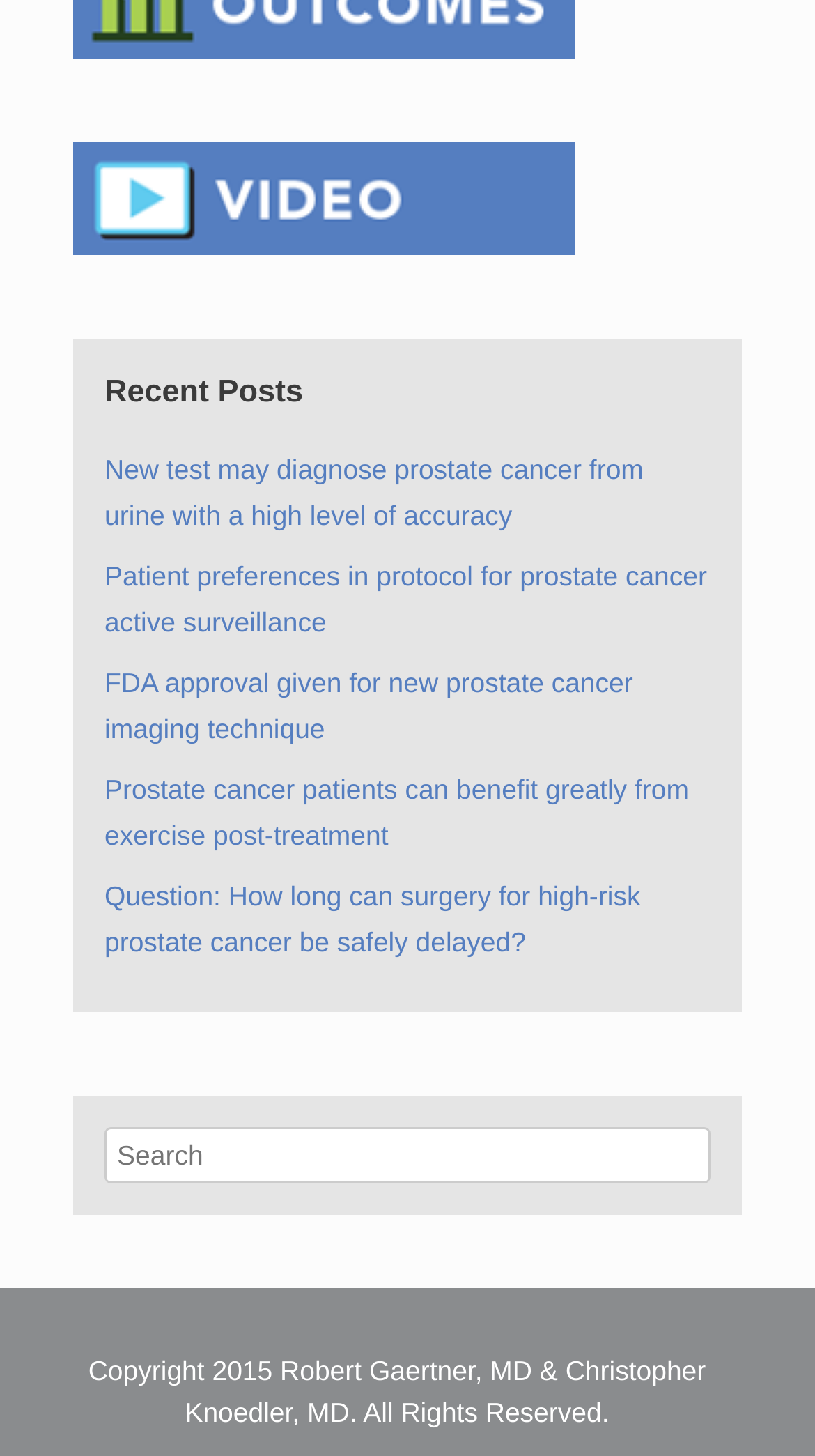Can you give a detailed response to the following question using the information from the image? What is the purpose of the textbox?

The textbox has a label 'Search' and is located below the 'Recent Posts' section, suggesting that it is used to search for specific posts or content on the webpage.